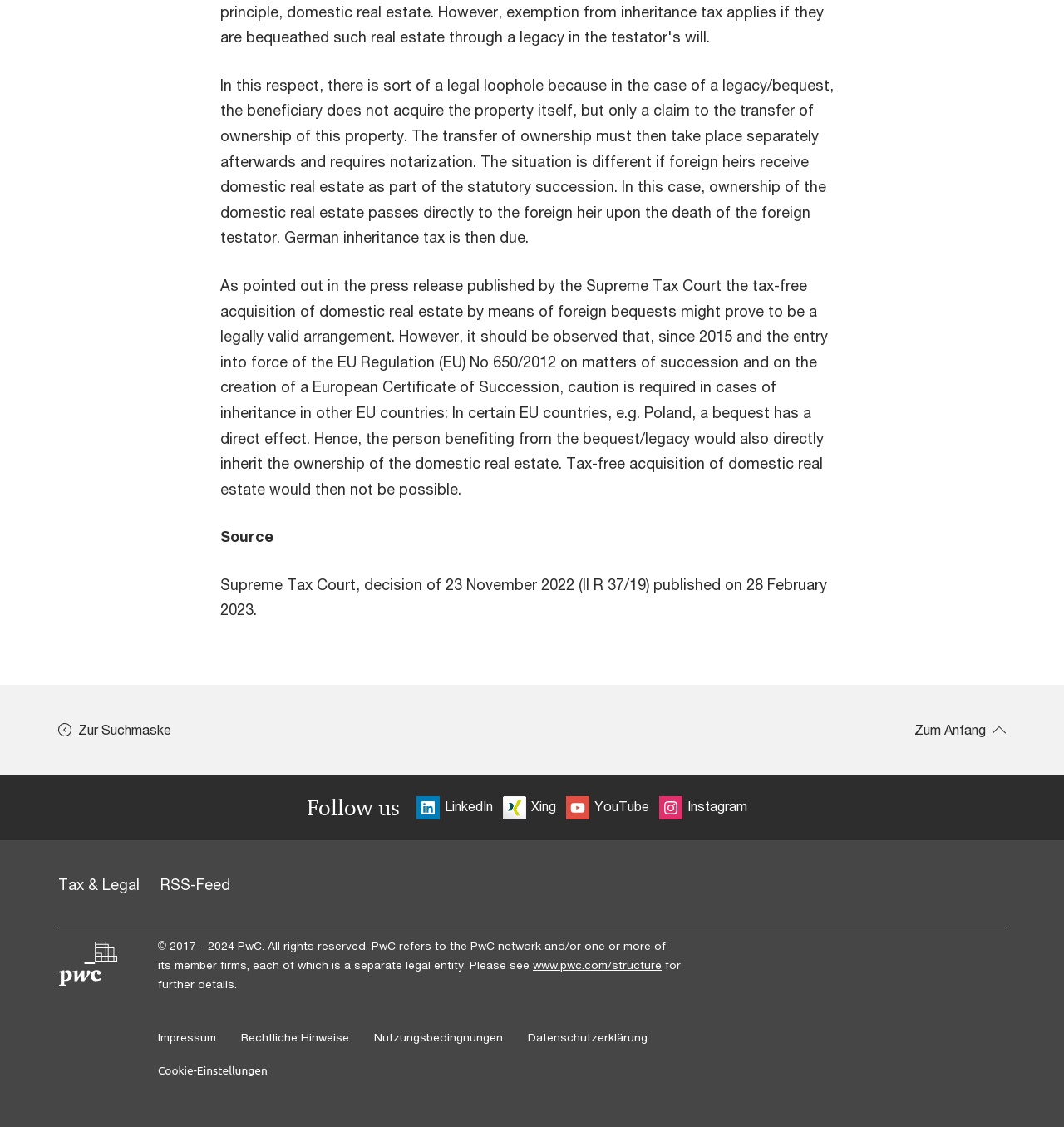Determine the bounding box coordinates of the region to click in order to accomplish the following instruction: "learn about 'senior health'". Provide the coordinates as four float numbers between 0 and 1, specifically [left, top, right, bottom].

None